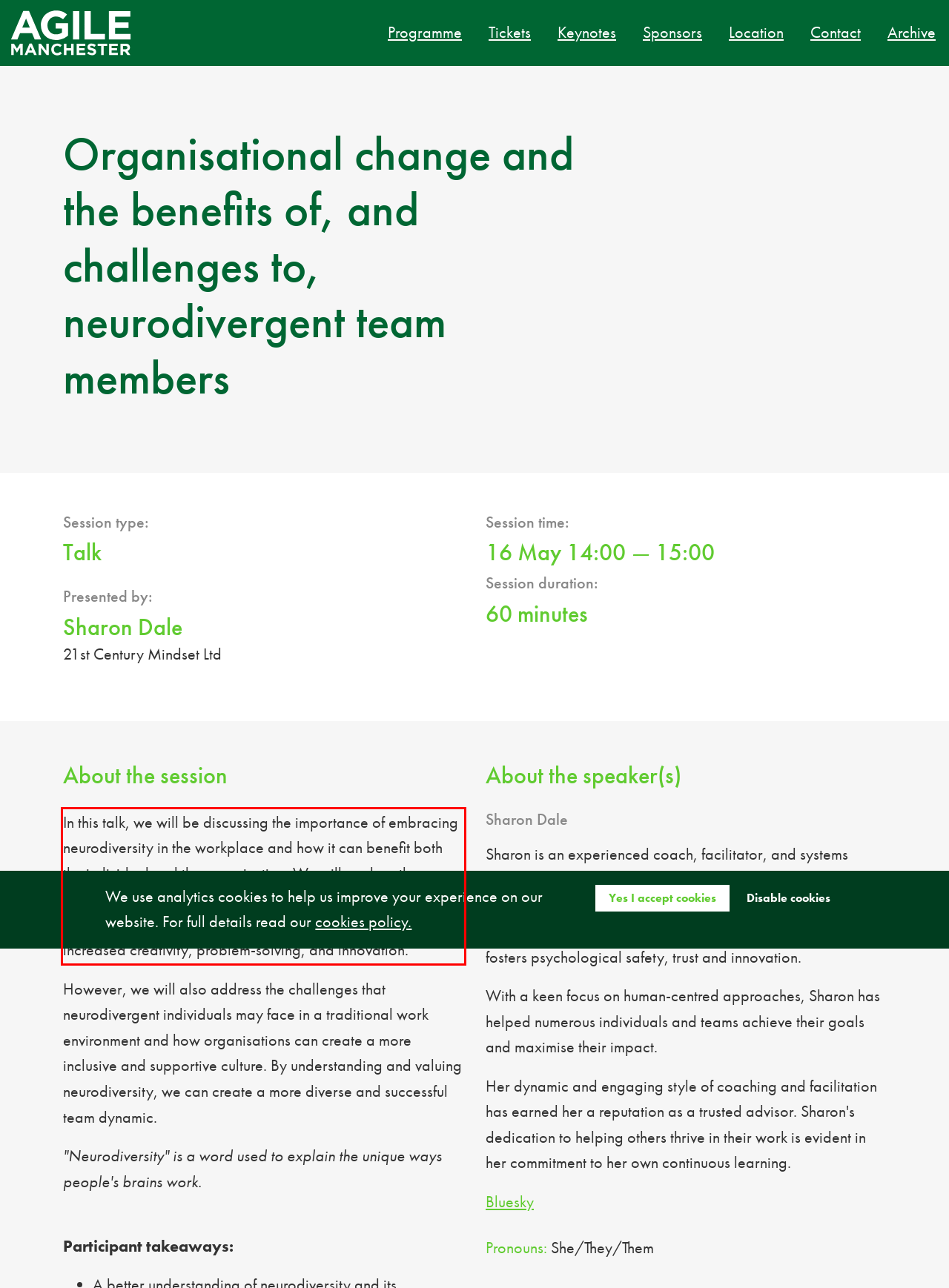Your task is to recognize and extract the text content from the UI element enclosed in the red bounding box on the webpage screenshot.

In this talk, we will be discussing the importance of embracing neurodiversity in the workplace and how it can benefit both the individual and the organisation. We will explore the strengths and perspectives that neurodivergent team members bring to the table, and how their inclusion can lead to increased creativity, problem-solving, and innovation.